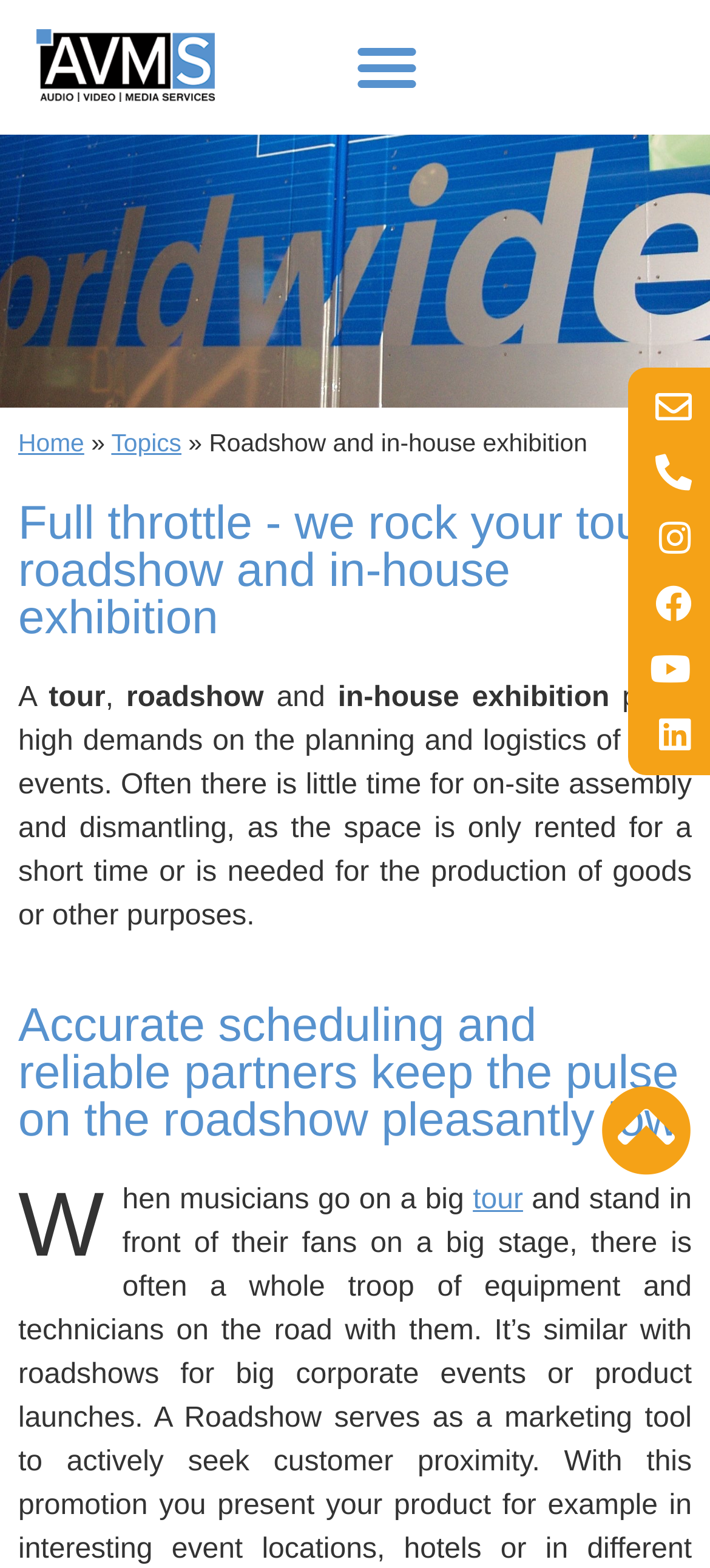Give a one-word or phrase response to the following question: What is the company name?

AVMS